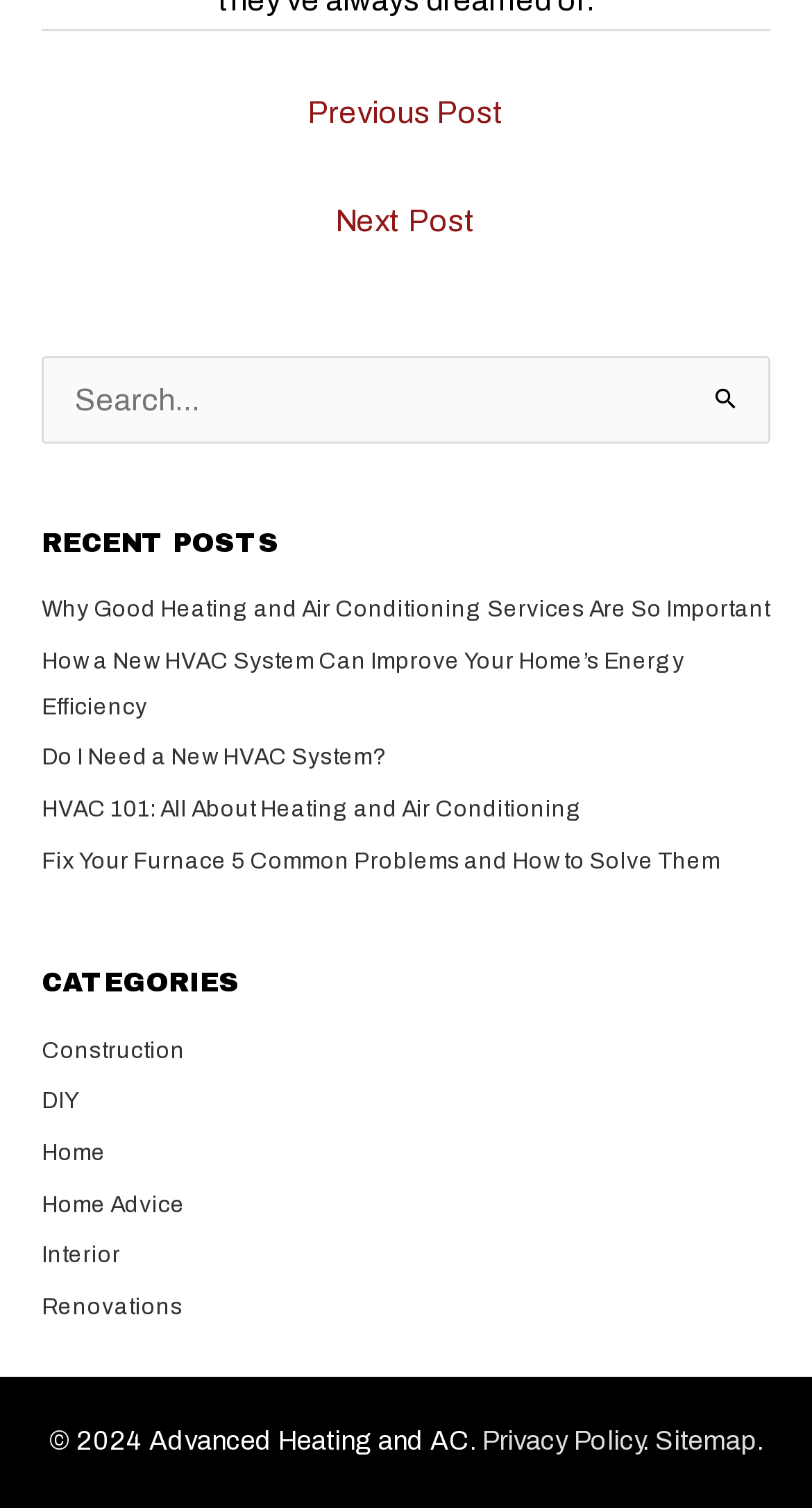Please identify the bounding box coordinates of the region to click in order to complete the task: "read the 'Apr 10' article". The coordinates must be four float numbers between 0 and 1, specified as [left, top, right, bottom].

None